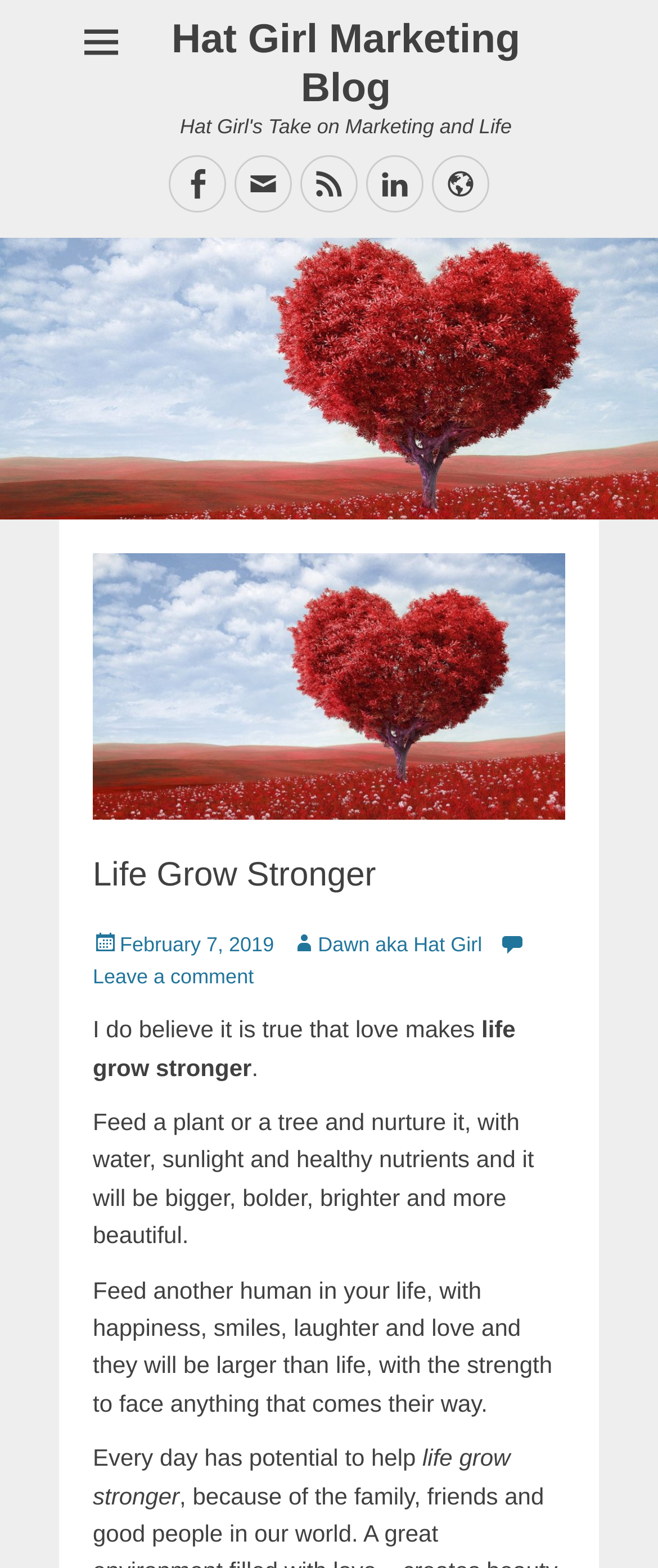What is the title or heading displayed on the webpage?

Hat Girl Marketing Blog